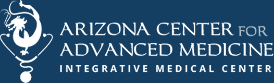What type of font is used in the logo?
Please look at the screenshot and answer in one word or a short phrase.

Modern font